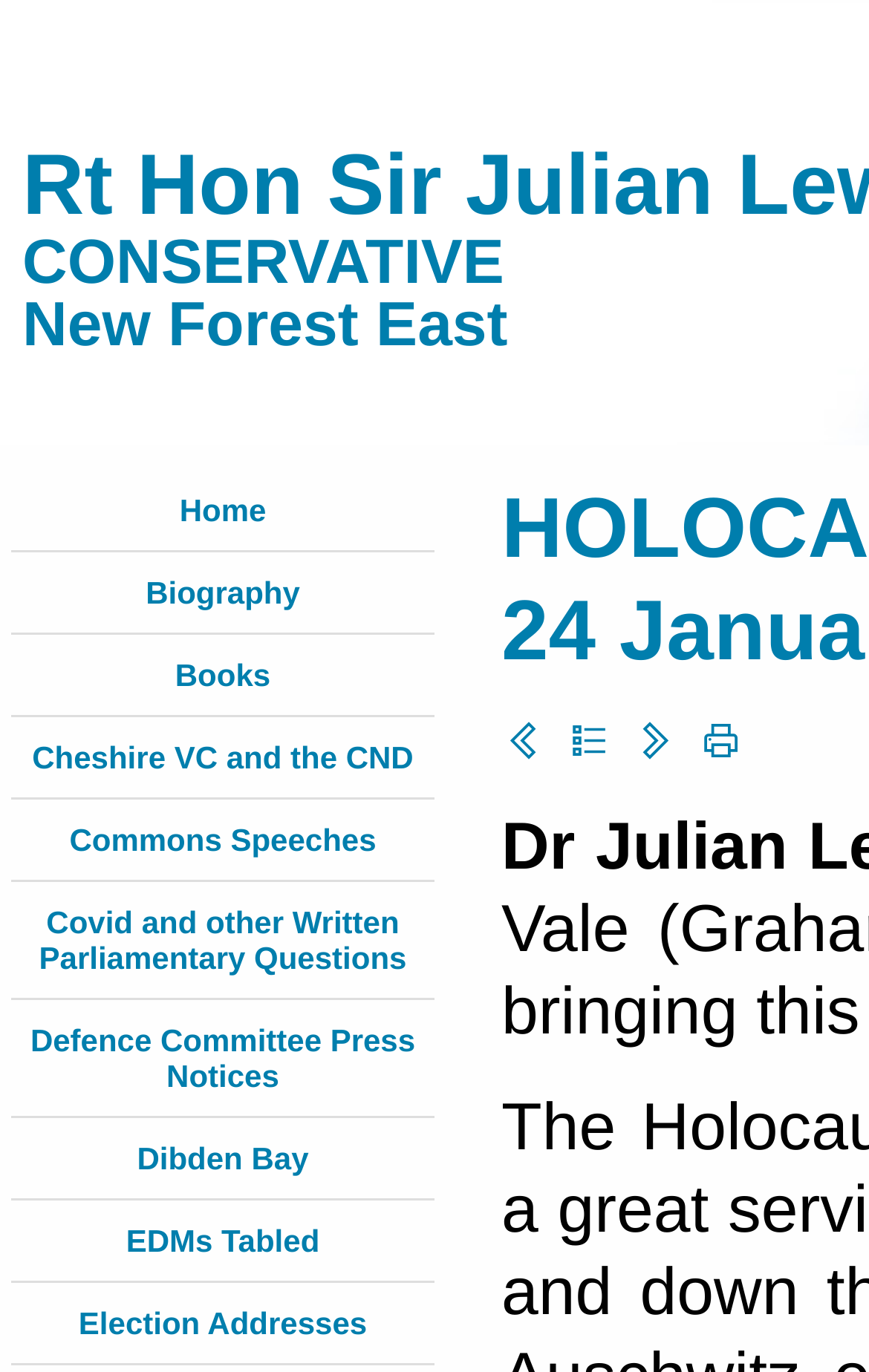Pinpoint the bounding box coordinates of the clickable area needed to execute the instruction: "view biography". The coordinates should be specified as four float numbers between 0 and 1, i.e., [left, top, right, bottom].

[0.168, 0.419, 0.345, 0.445]